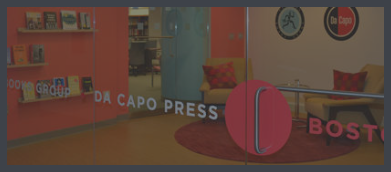What color is the vibrant wall?
Please respond to the question with a detailed and thorough explanation.

The question asks about the color of the vibrant wall mentioned in the caption. The caption describes the interior of the Da Capo Press entrance, stating that a warm interior is revealed, accentuated by a vibrant pink wall, creating a lively atmosphere.